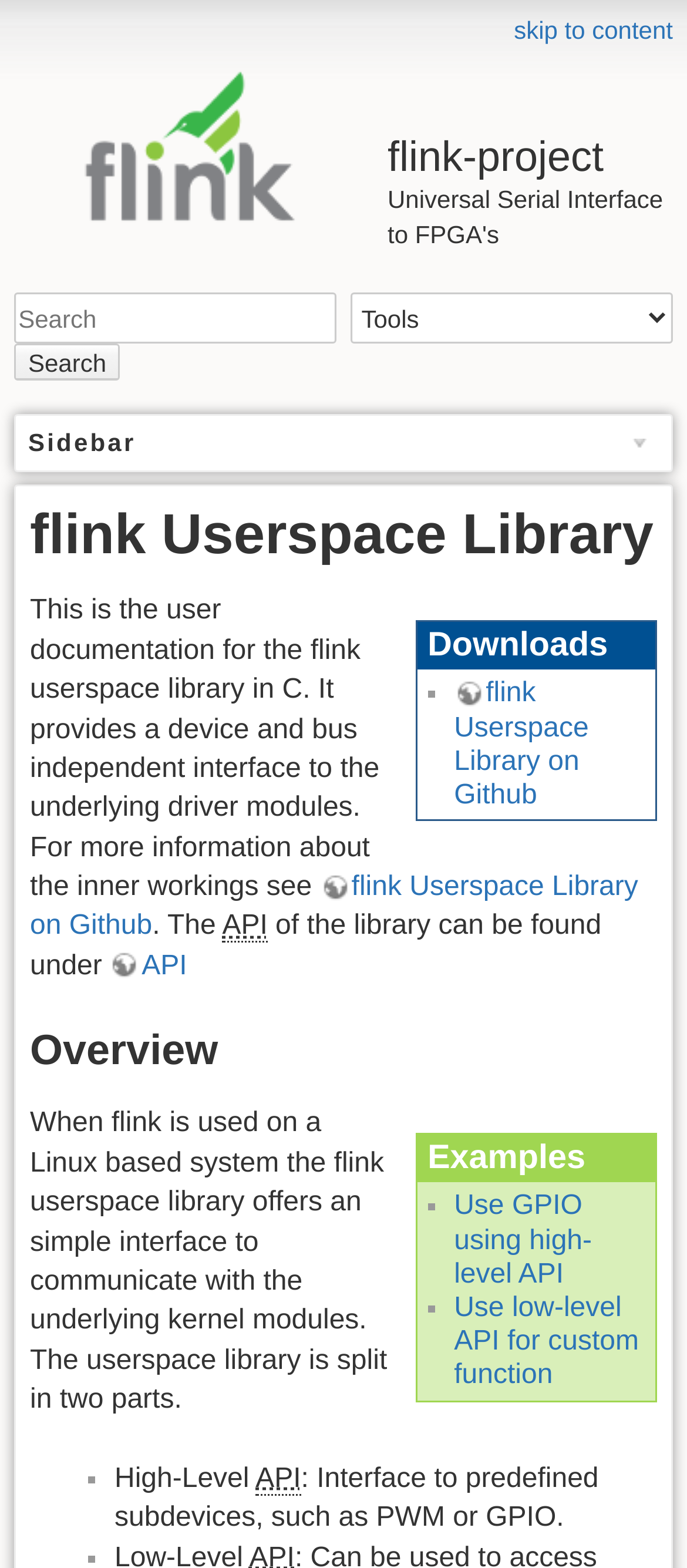Refer to the image and provide an in-depth answer to the question: 
Where can I find the API documentation?

The webpage mentions that the API documentation can be found under the 'API' section, which is linked from the main content area.